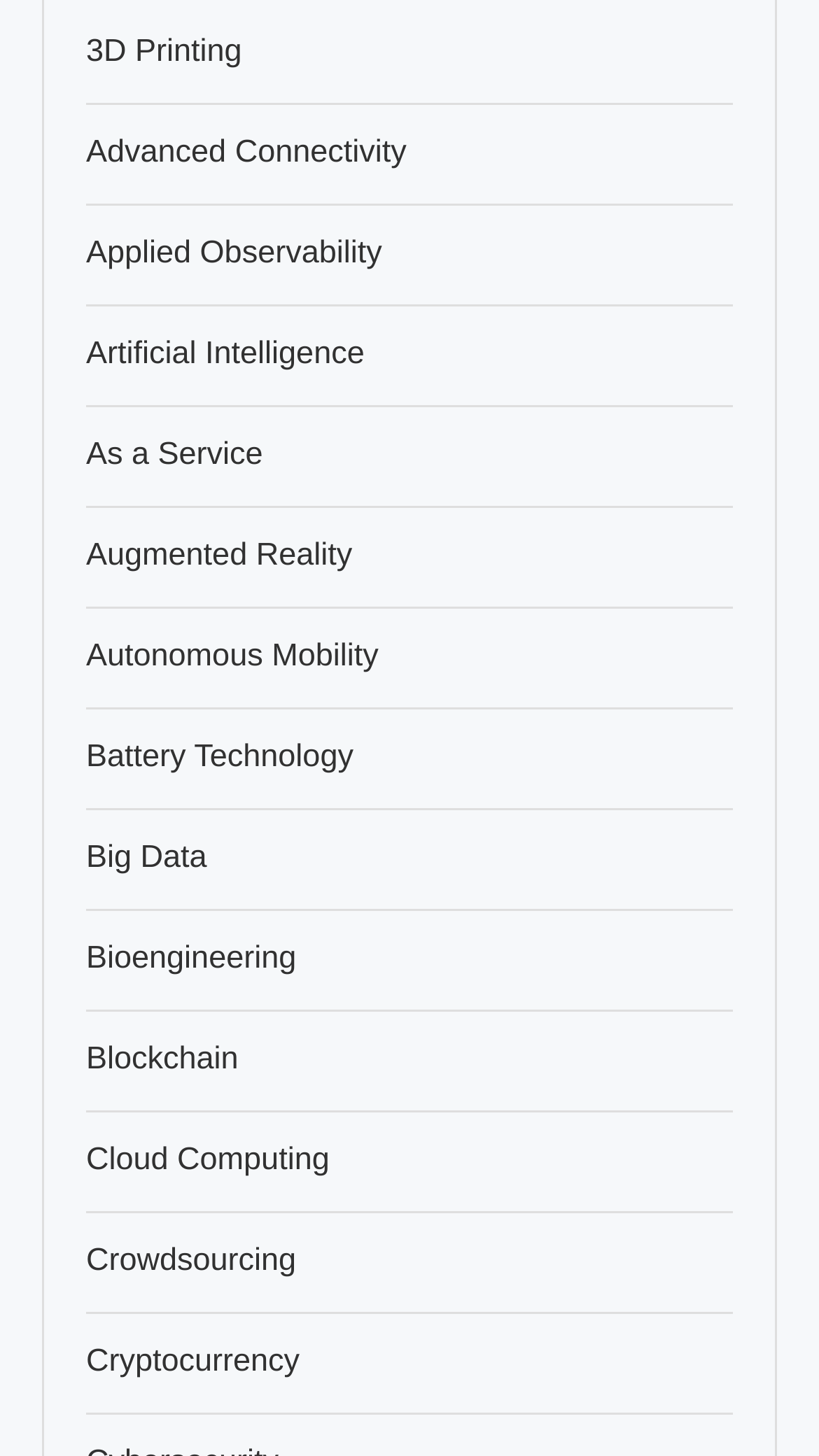Give a one-word or phrase response to the following question: What is the last link on the webpage?

Cryptocurrency